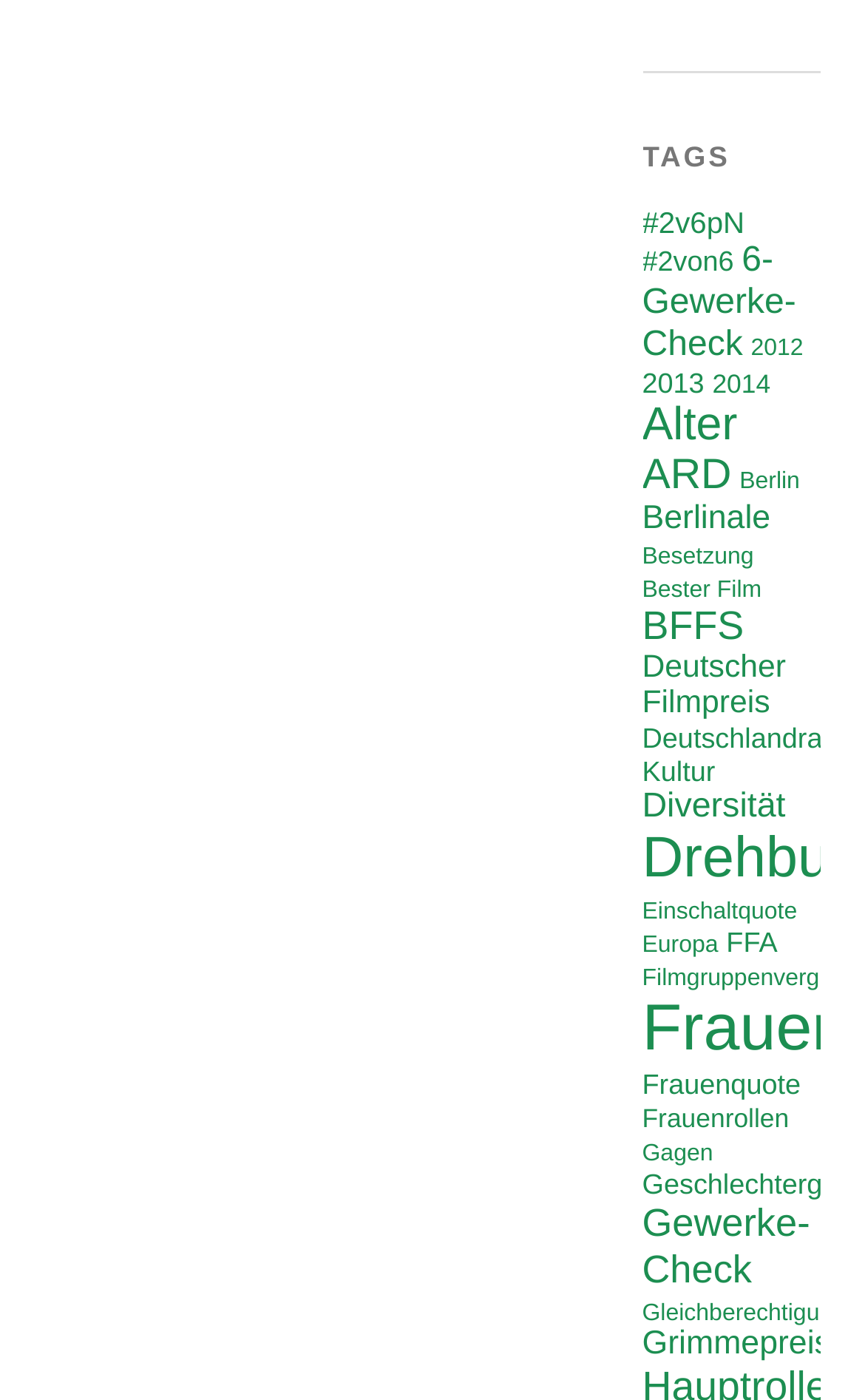Determine the bounding box coordinates of the clickable element to complete this instruction: "Explore Bester Film". Provide the coordinates in the format of four float numbers between 0 and 1, [left, top, right, bottom].

[0.742, 0.412, 0.88, 0.431]